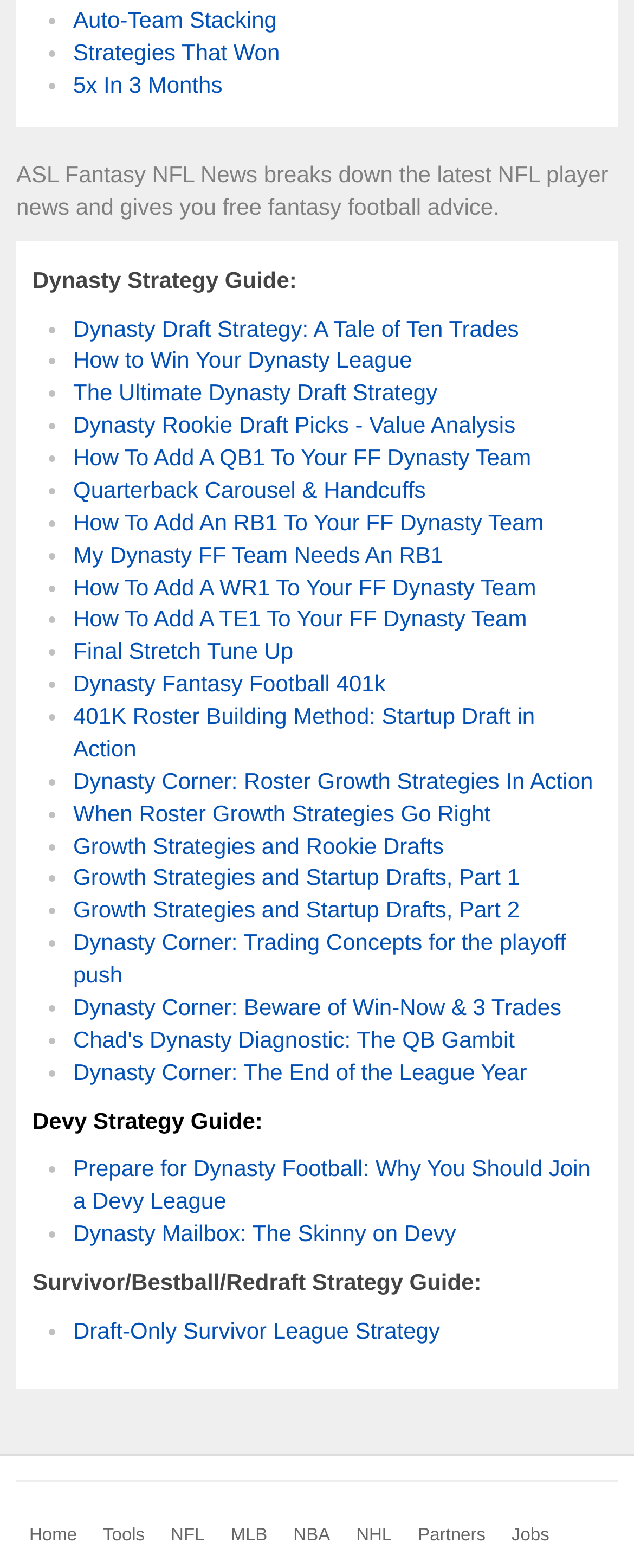Based on the element description: "Strategies That Won", identify the UI element and provide its bounding box coordinates. Use four float numbers between 0 and 1, [left, top, right, bottom].

[0.115, 0.025, 0.441, 0.042]